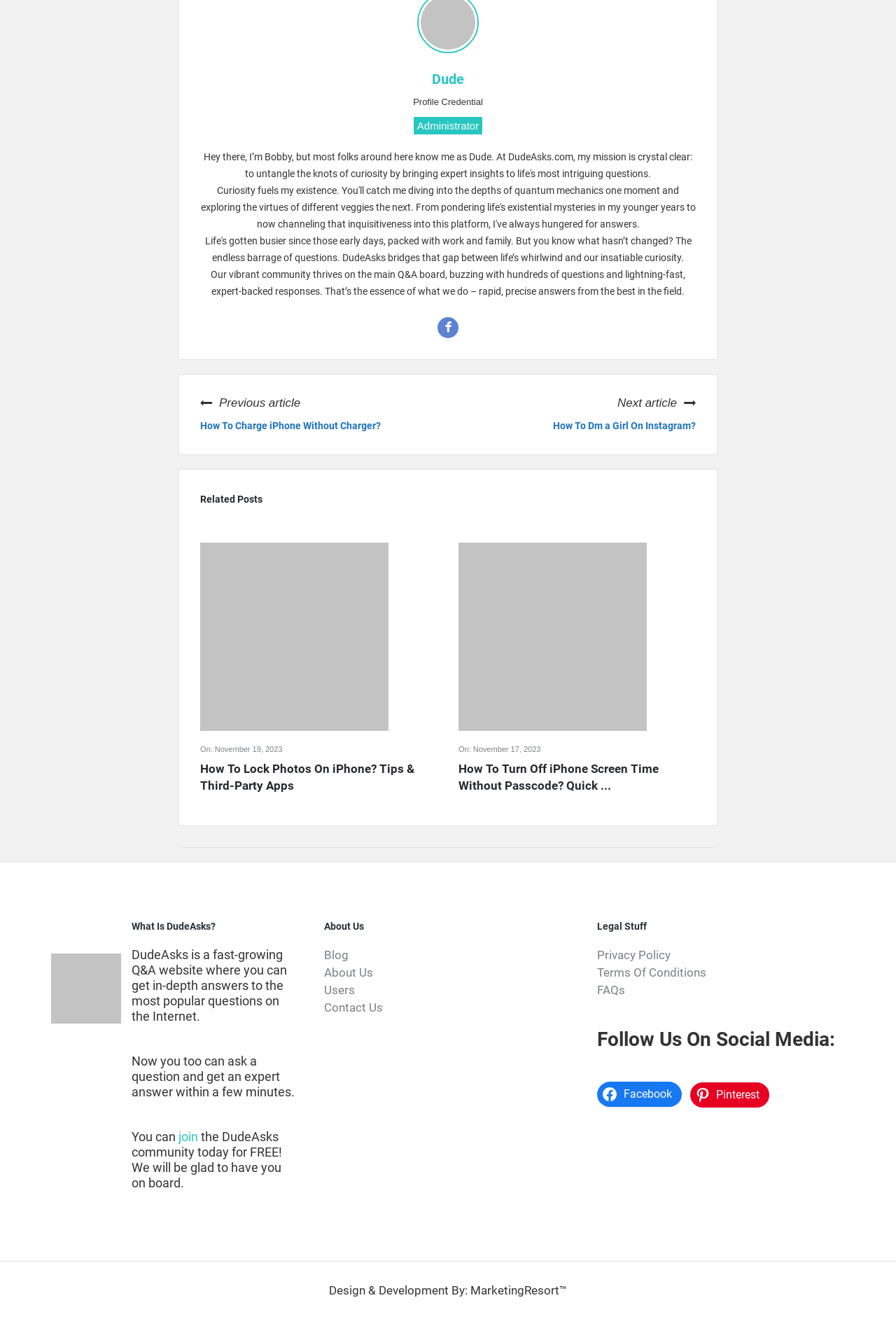Determine the bounding box coordinates of the clickable area required to perform the following instruction: "View the 'How To Charge iPhone Without Charger?' article". The coordinates should be represented as four float numbers between 0 and 1: [left, top, right, bottom].

[0.223, 0.317, 0.425, 0.329]